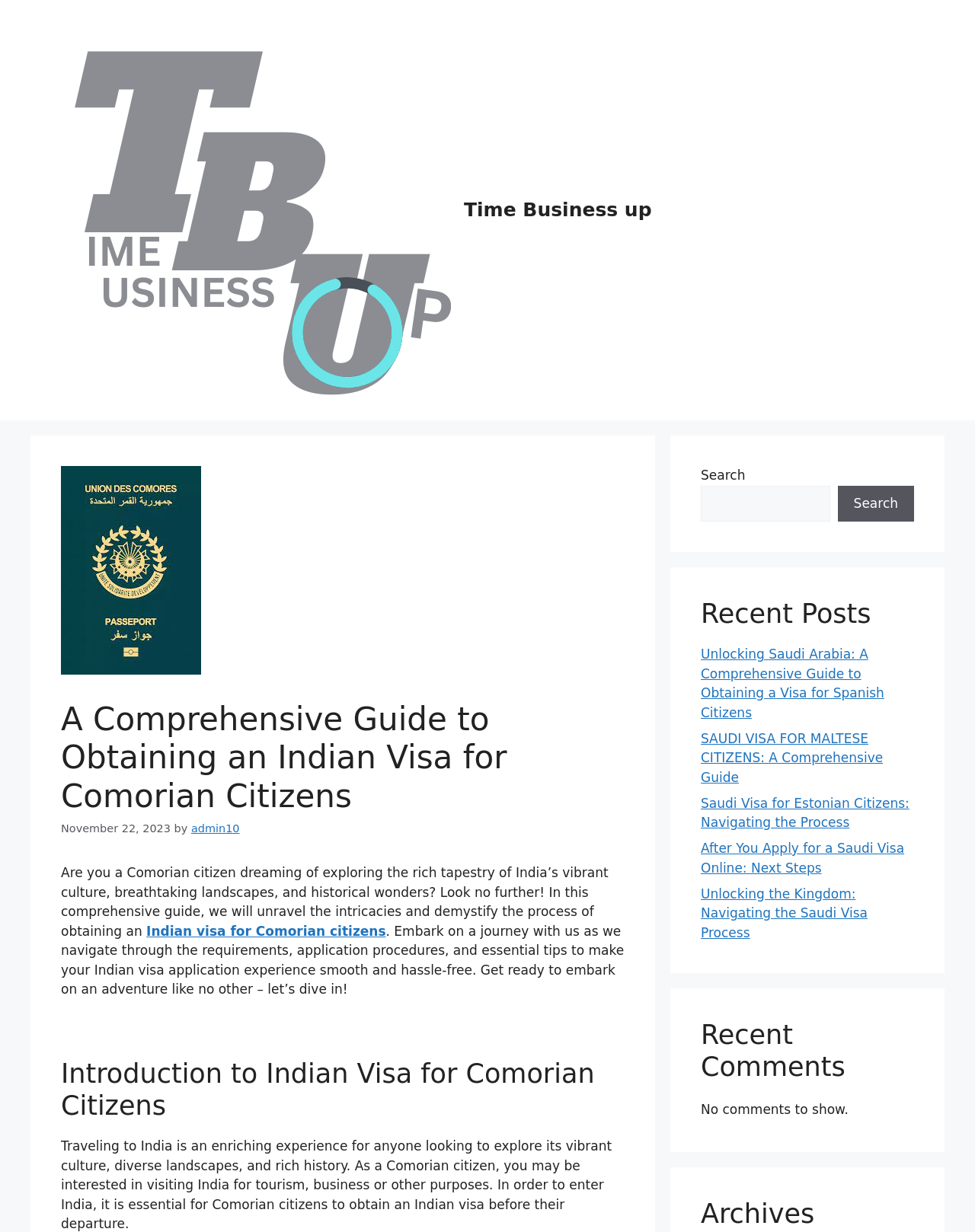Indicate the bounding box coordinates of the clickable region to achieve the following instruction: "Click the link to navigate to the Time Business up website."

[0.062, 0.164, 0.462, 0.176]